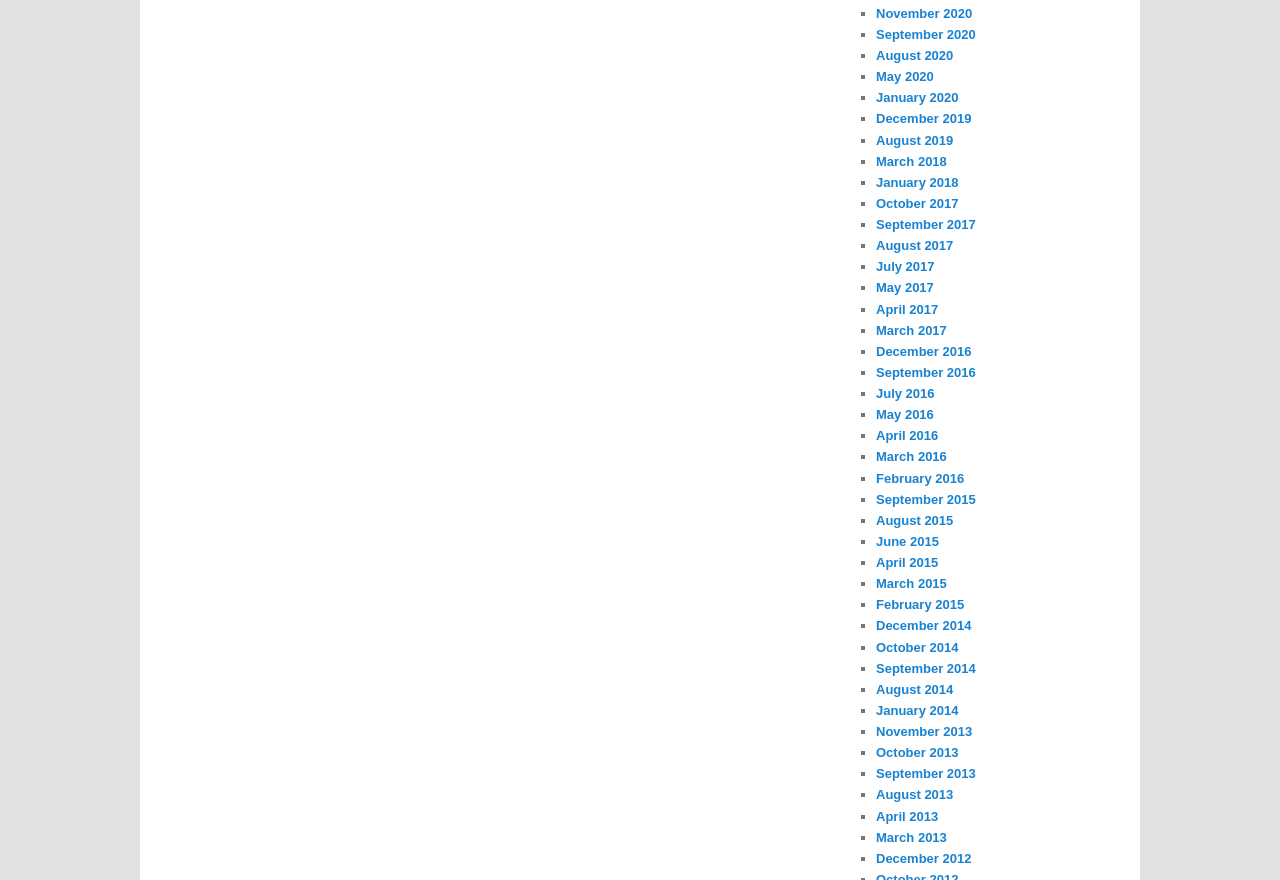How many months are listed in 2017?
Please look at the screenshot and answer in one word or a short phrase.

5